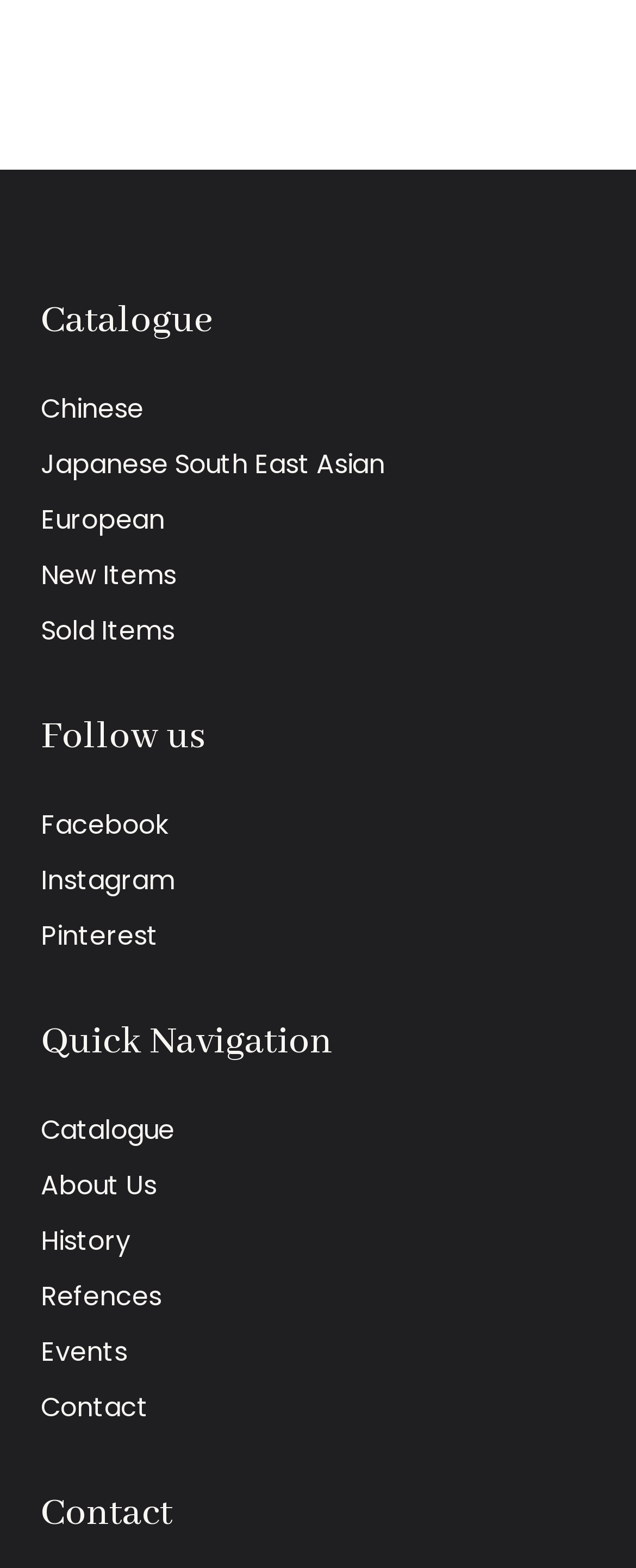Locate the bounding box coordinates of the element that should be clicked to fulfill the instruction: "Learn about the history".

[0.064, 0.78, 0.205, 0.804]